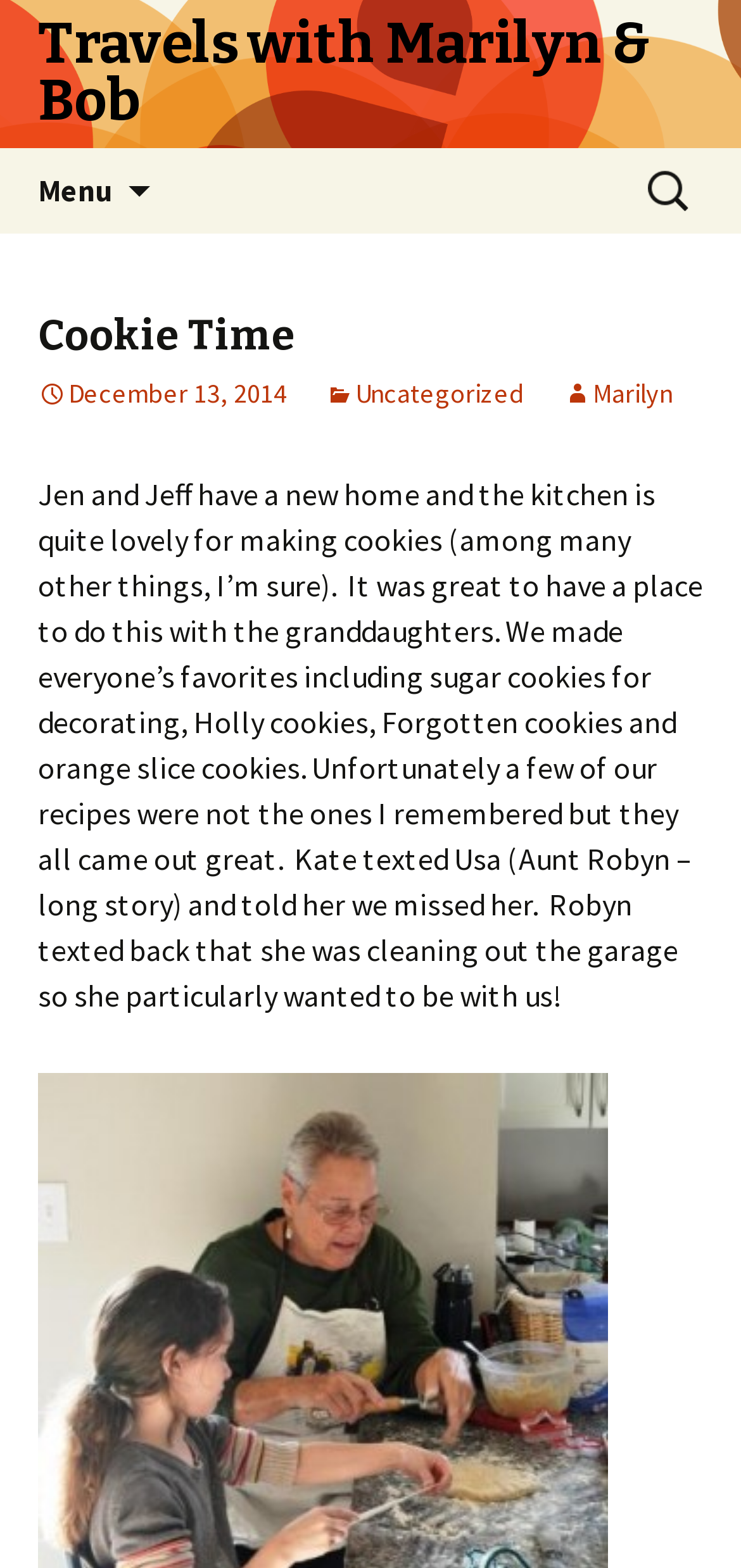Provide a thorough description of the webpage you see.

The webpage is about Cookie Time, specifically travels with Marilyn and Bob. At the top, there is a heading with the title "Travels with Marilyn & Bob" and a link with the same text. To the right of the title, there is a button labeled "Menu" with an icon. Below the title, there is a link to "Skip to content".

On the top right corner, there is a search bar with a label "Search for:". Below the search bar, there is a header section with a heading "Cookie Time" and three links: one with an icon and the date "December 13, 2014", another with an icon and the category "Uncategorized", and the last one with an icon and the name "Marilyn".

The main content of the webpage is a blog post about making cookies with granddaughters at a new home. The post includes a paragraph of text describing the experience and the types of cookies they made. Below the text, there is an image link labeled "DSC_9749".